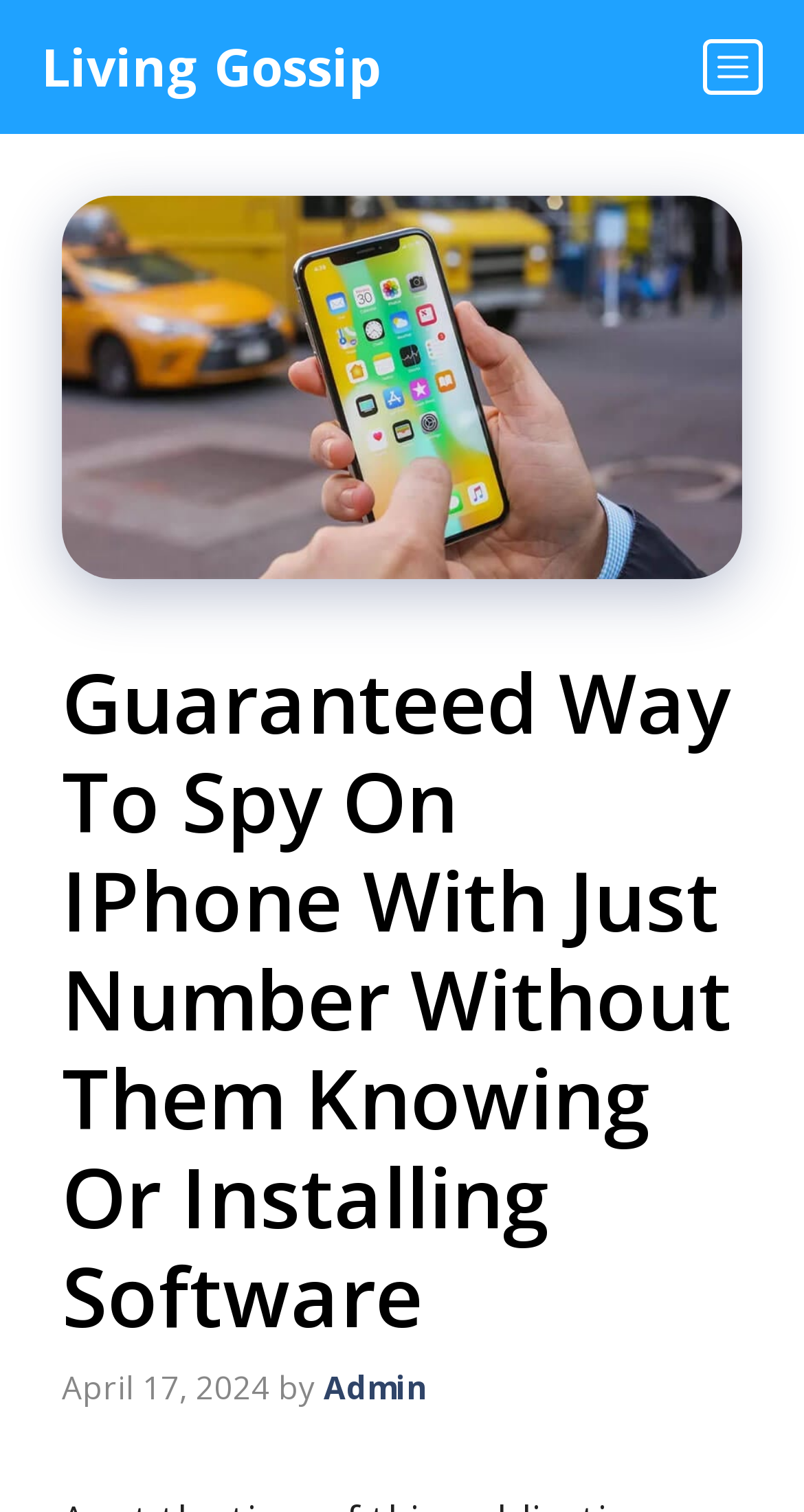What is the type of content in the webpage?
Using the picture, provide a one-word or short phrase answer.

Article